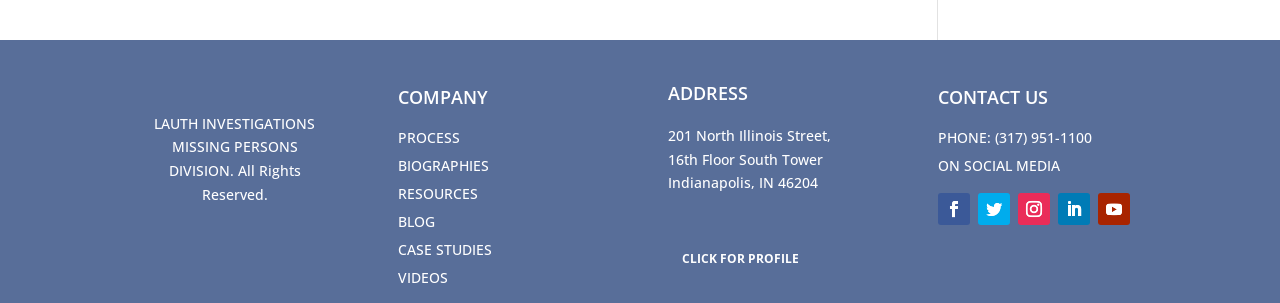Identify the coordinates of the bounding box for the element that must be clicked to accomplish the instruction: "Leave a comment".

None